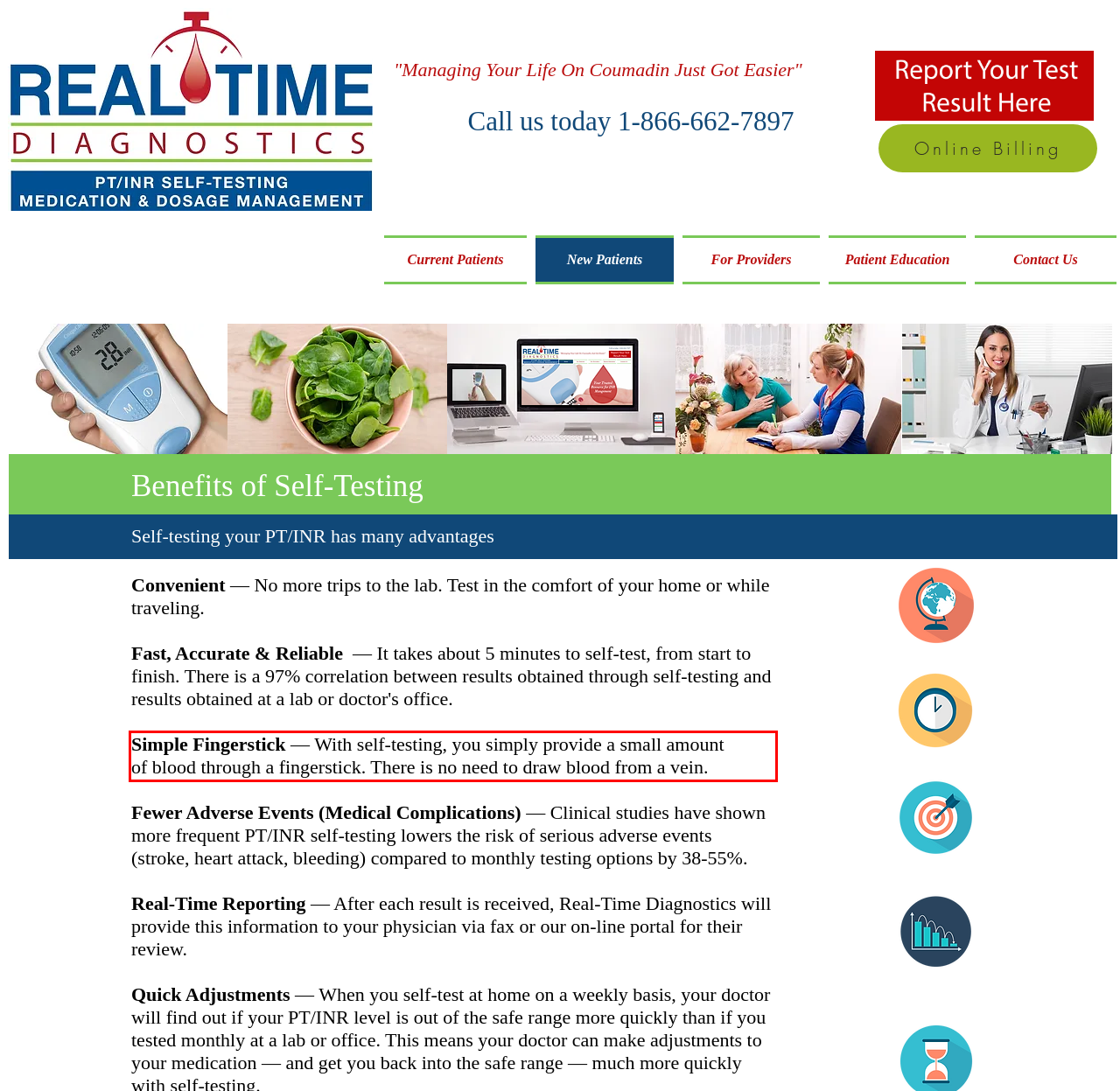Identify the text within the red bounding box on the webpage screenshot and generate the extracted text content.

Simple Fingerstick — With self-testing, you simply provide a small amount of blood through a fingerstick. There is no need to draw blood from a vein.